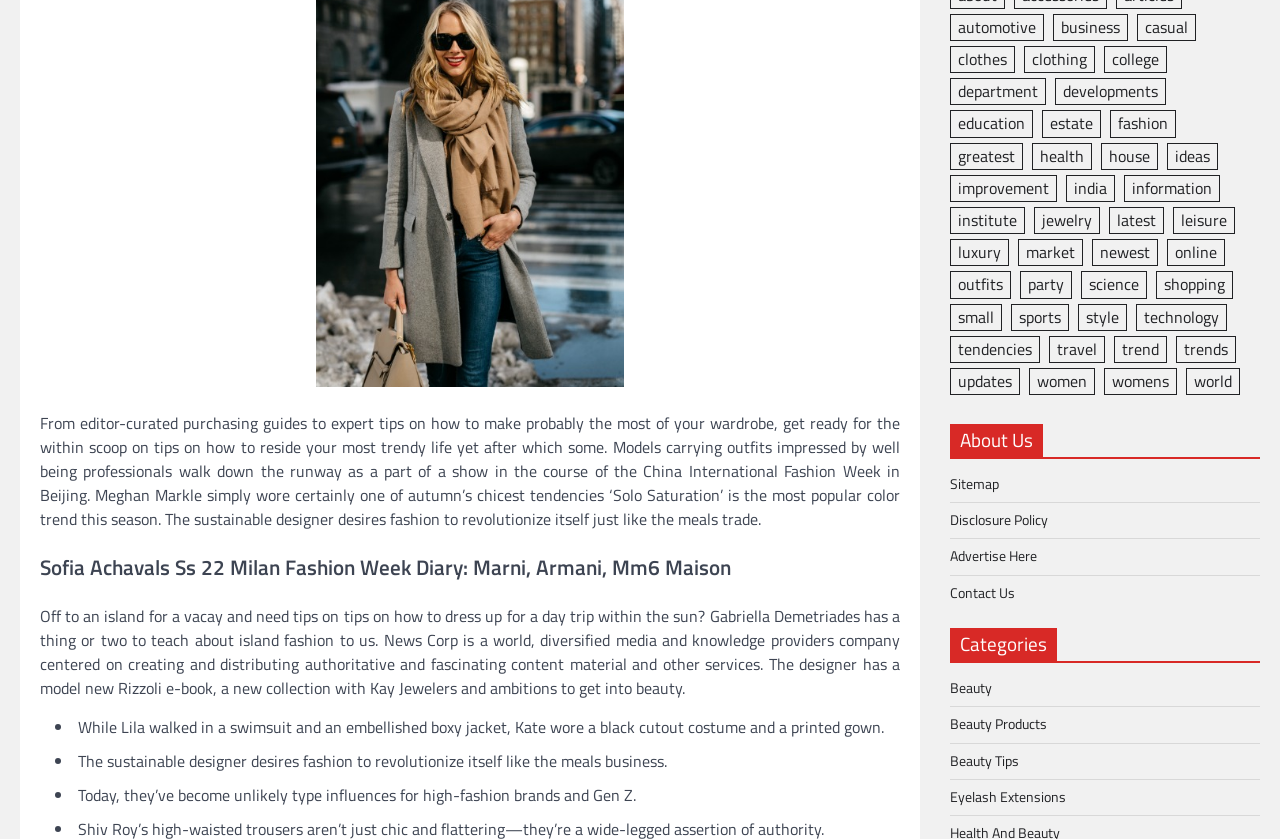Based on the element description: "style", identify the bounding box coordinates for this UI element. The coordinates must be four float numbers between 0 and 1, listed as [left, top, right, bottom].

[0.842, 0.362, 0.88, 0.394]